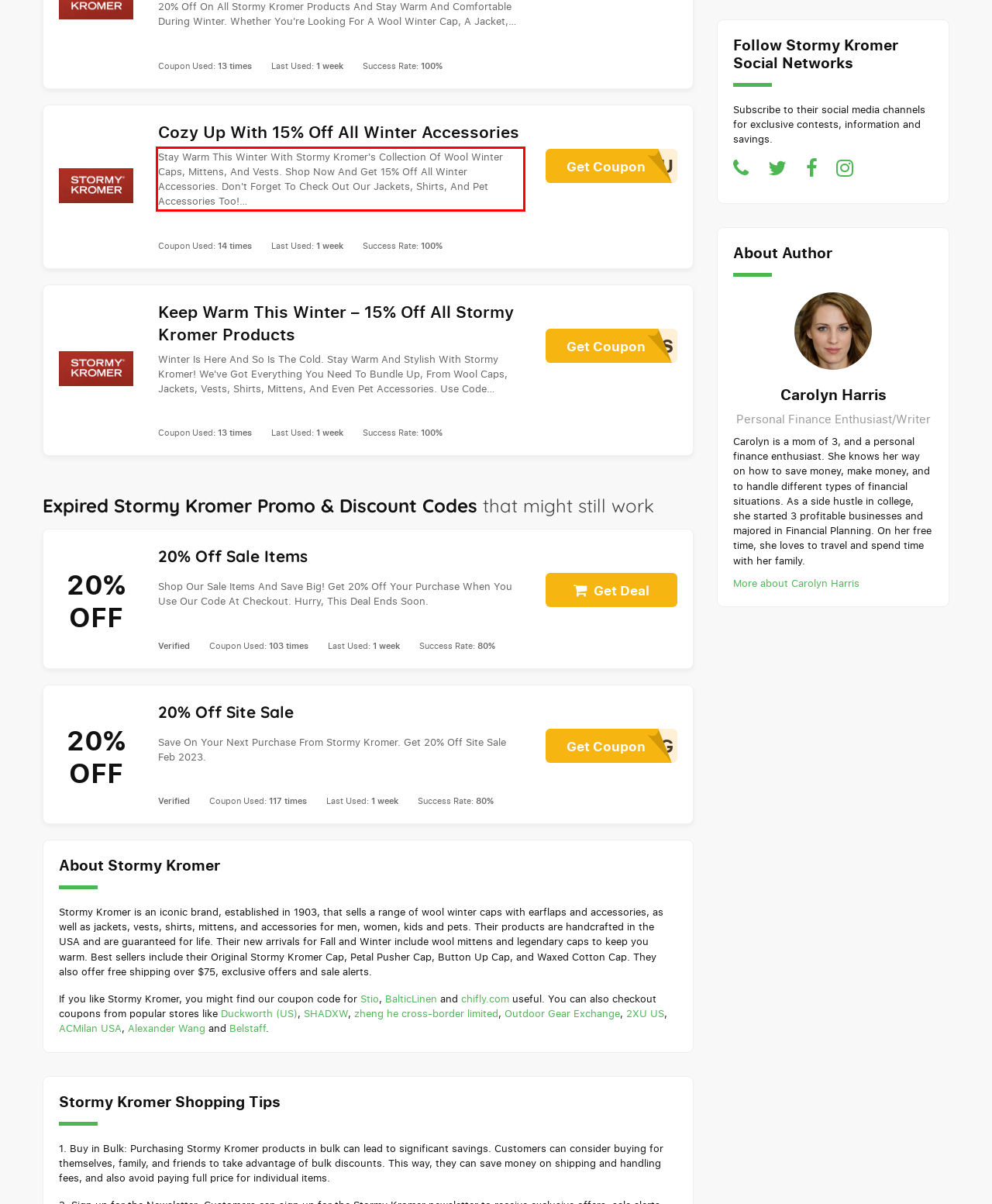The screenshot you have been given contains a UI element surrounded by a red rectangle. Use OCR to read and extract the text inside this red rectangle.

Stay Warm This Winter With Stormy Kromer's Collection Of Wool Winter Caps, Mittens, And Vests. Shop Now And Get 15% Off All Winter Accessories. Don't Forget To Check Out Our Jackets, Shirts, And Pet Accessories Too!…